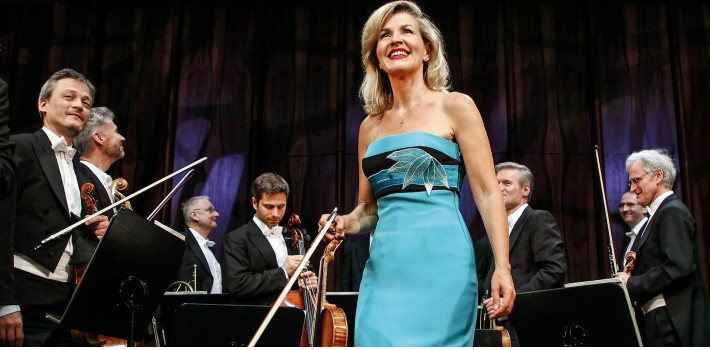Generate an elaborate caption that covers all aspects of the image.

The image captures a triumphant moment at a classical music performance featuring the celebrated violinist Anne-Sophie Mutter. Adorned in an elegant turquoise dress with a striking leaf design, she stands center stage, exuding joy and charisma. Surrounding her are members of the orchestra, visibly honored to share the spotlight. The backdrop suggests a formal concert setting, enhanced by the professional attire of the musicians, reflecting the grandeur of the occasion. This performance, noted for its excellence, was part of the second classical music season at the Carmen Würth Forum, where both the artistry of the soloist and the orchestra created an unforgettable experience for the audience. The scene conveys the passion and dedication inherent in classical music, highlighted by the standing ovations that followed her stellar rendition of Mozart.